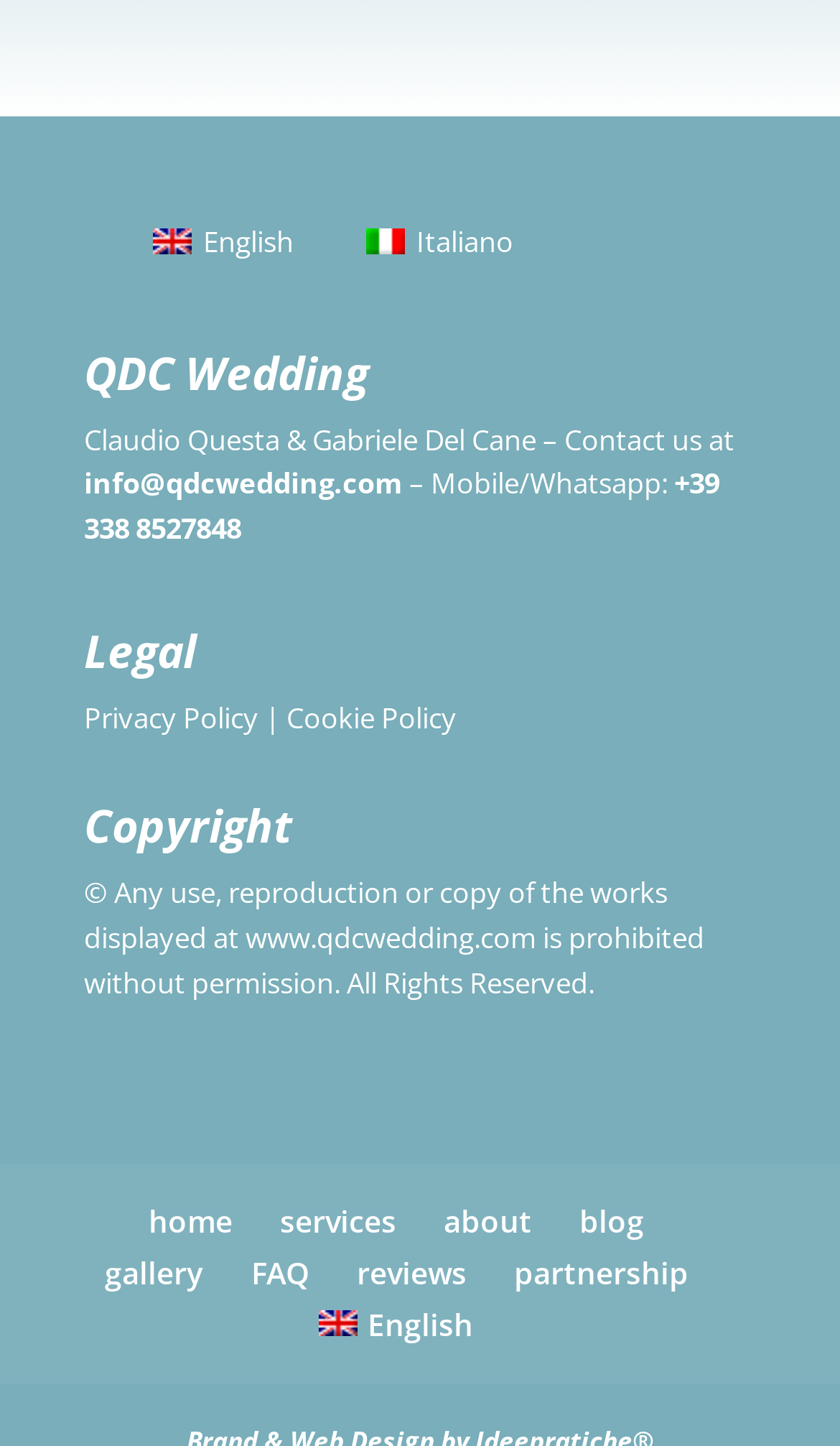Provide the bounding box coordinates of the HTML element described by the text: "+39 338 8527848‬". The coordinates should be in the format [left, top, right, bottom] with values between 0 and 1.

[0.1, 0.321, 0.856, 0.379]